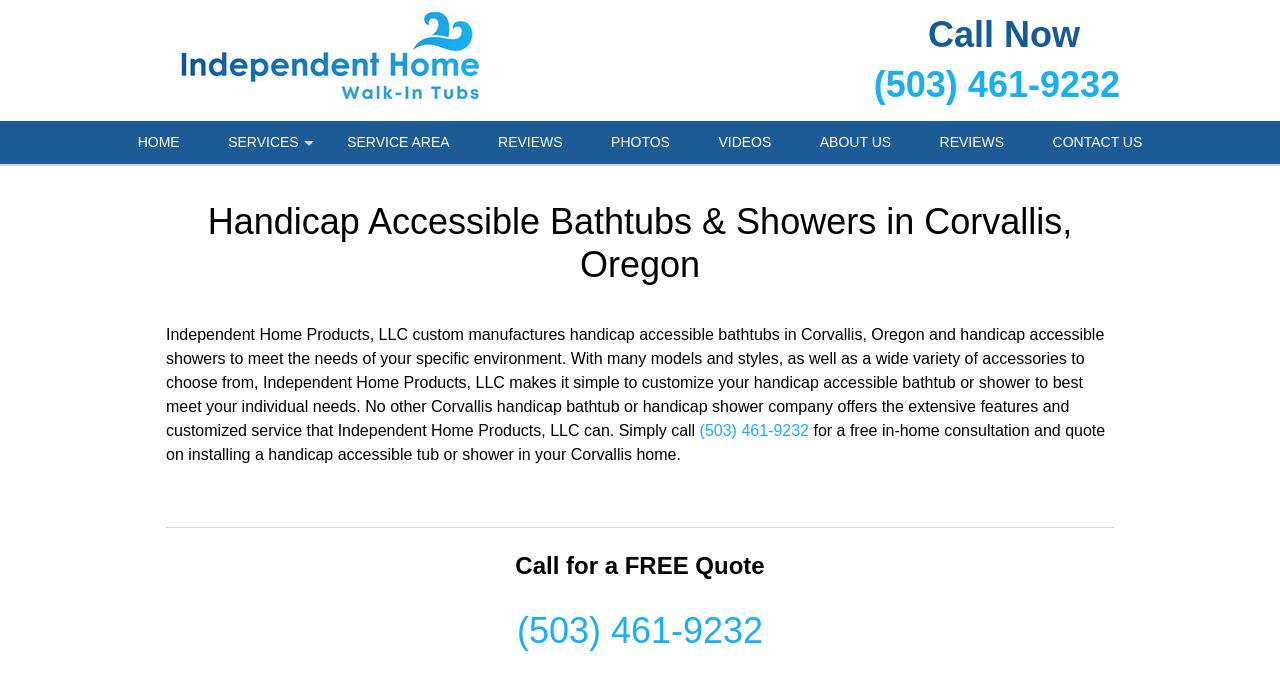Locate the bounding box of the UI element with the following description: "Videos".

[0.544, 0.178, 0.62, 0.242]